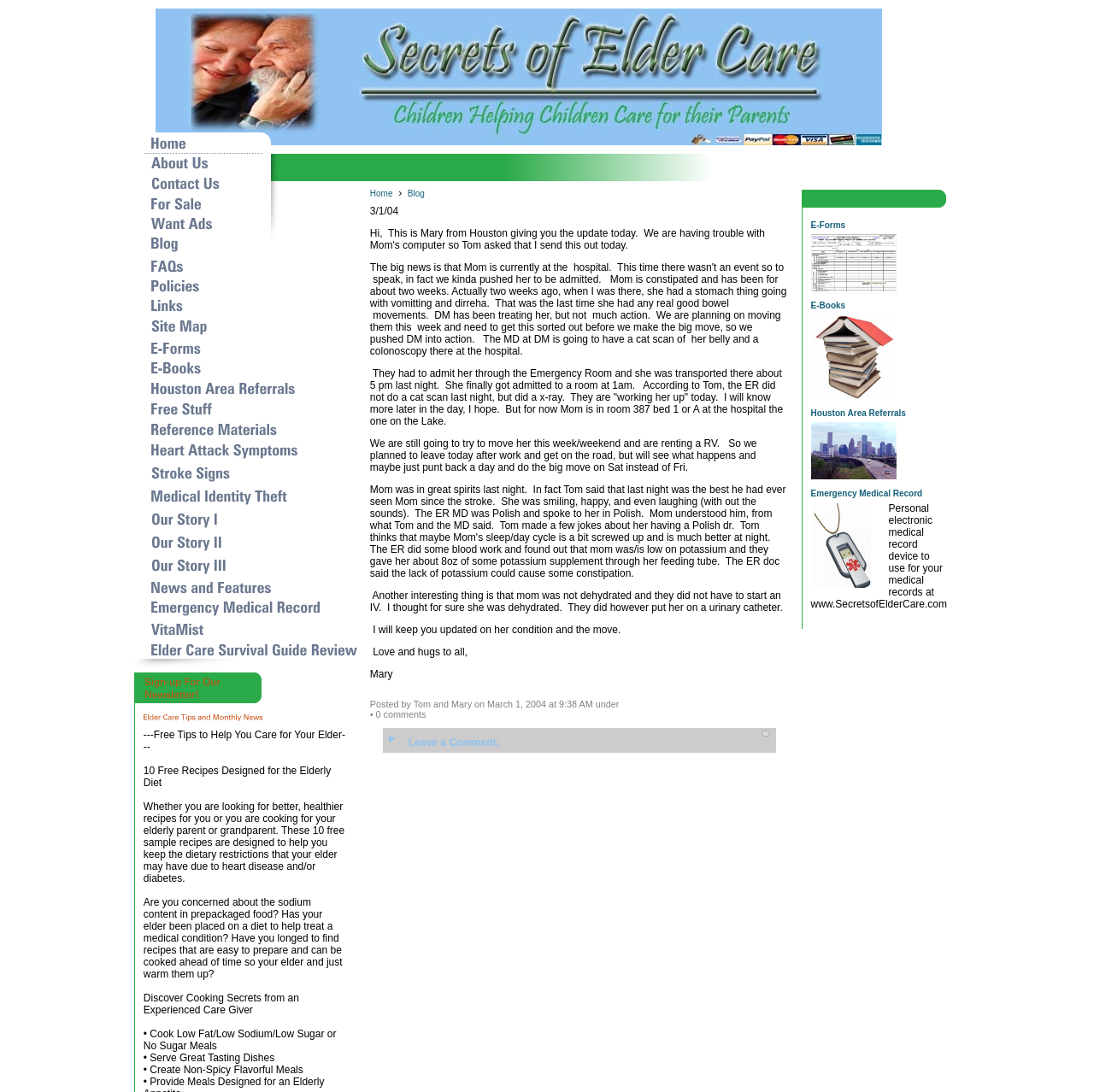What is the title of the first row?
Based on the image, give a concise answer in the form of a single word or short phrase.

Secrets of Elder Care